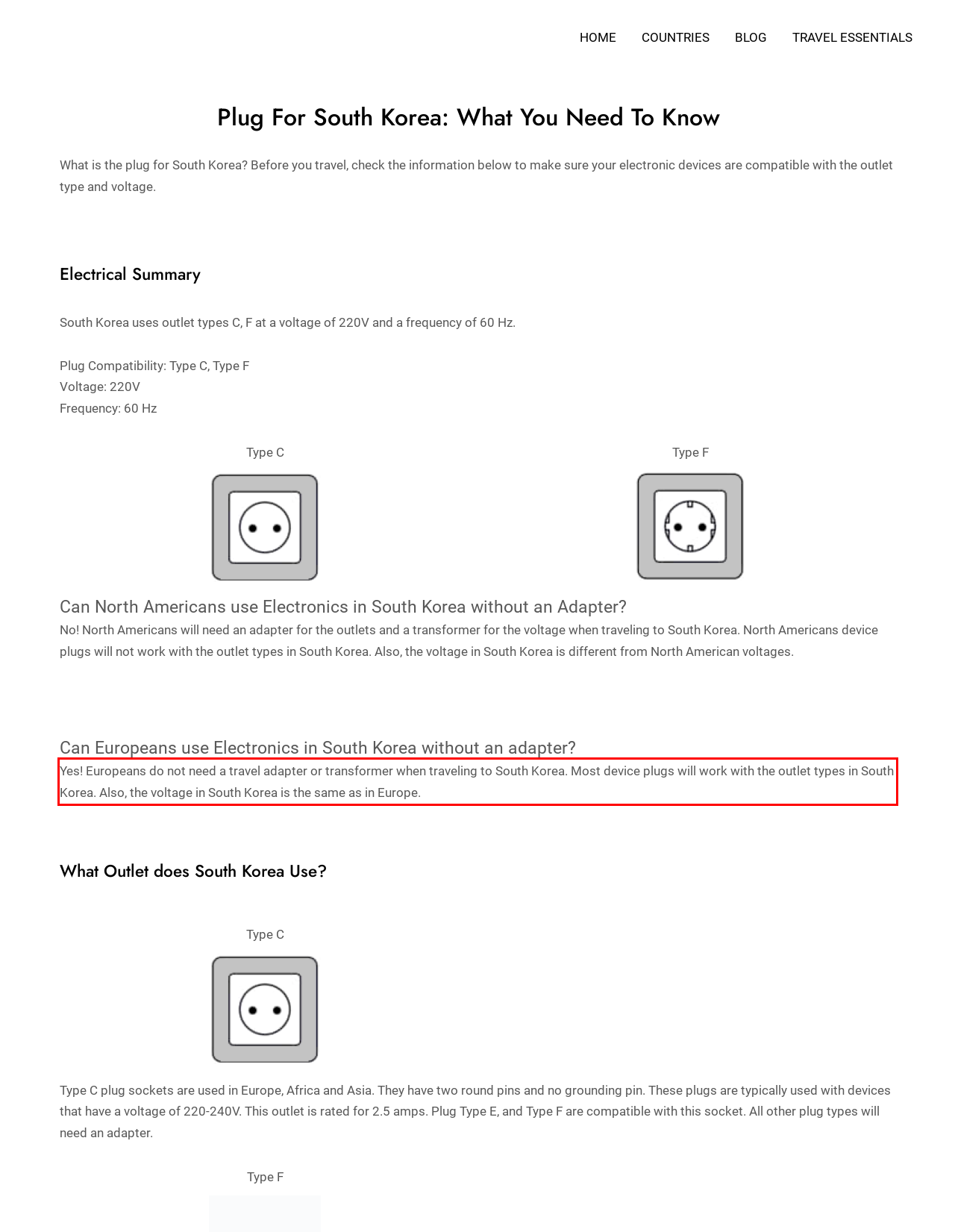Given a screenshot of a webpage containing a red bounding box, perform OCR on the text within this red bounding box and provide the text content.

Yes! Europeans do not need a travel adapter or transformer when traveling to South Korea. Most device plugs will work with the outlet types in South Korea. Also, the voltage in South Korea is the same as in Europe.